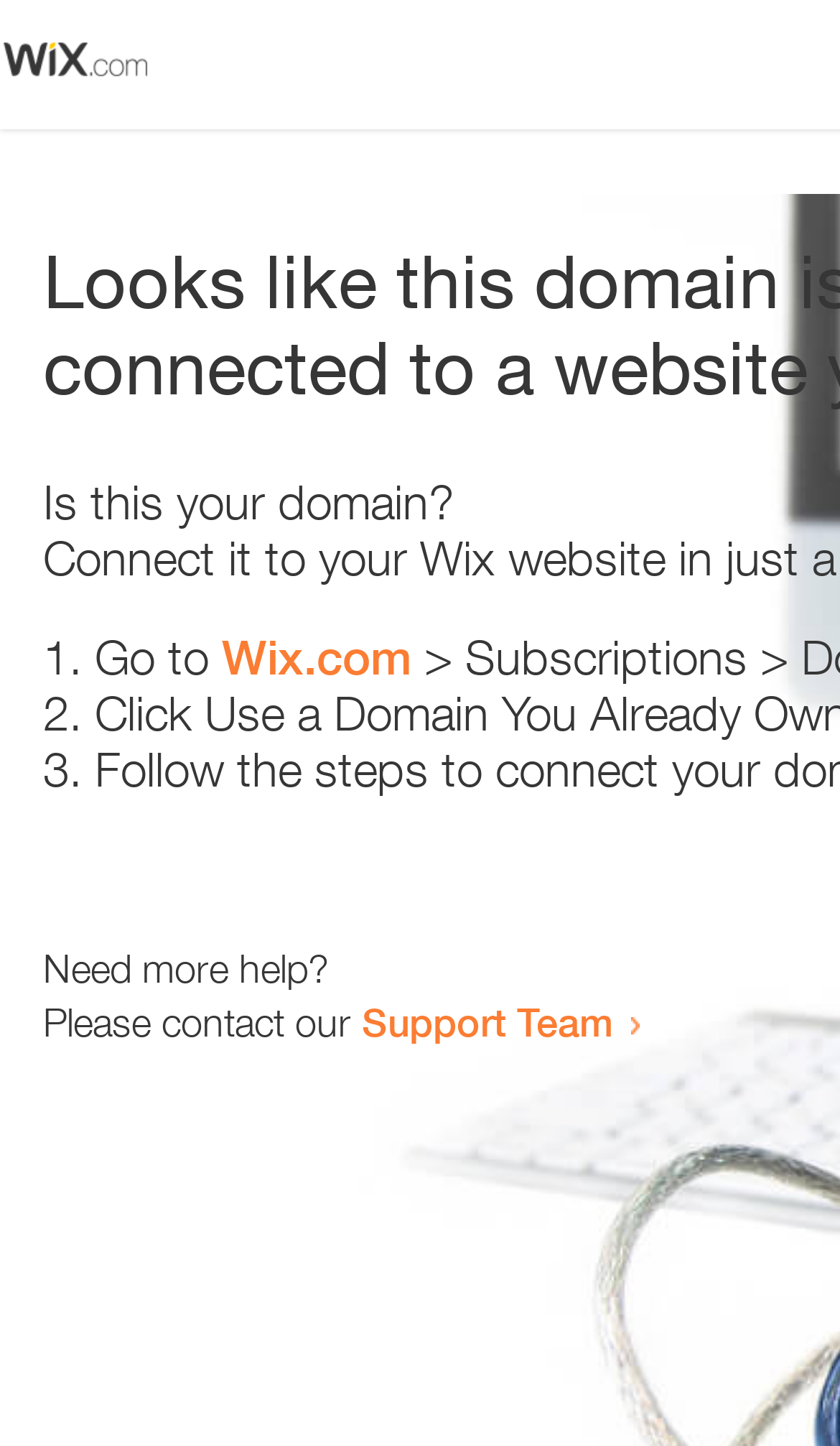Identify the bounding box of the UI element described as follows: "Support Team". Provide the coordinates as four float numbers in the range of 0 to 1 [left, top, right, bottom].

[0.431, 0.69, 0.731, 0.723]